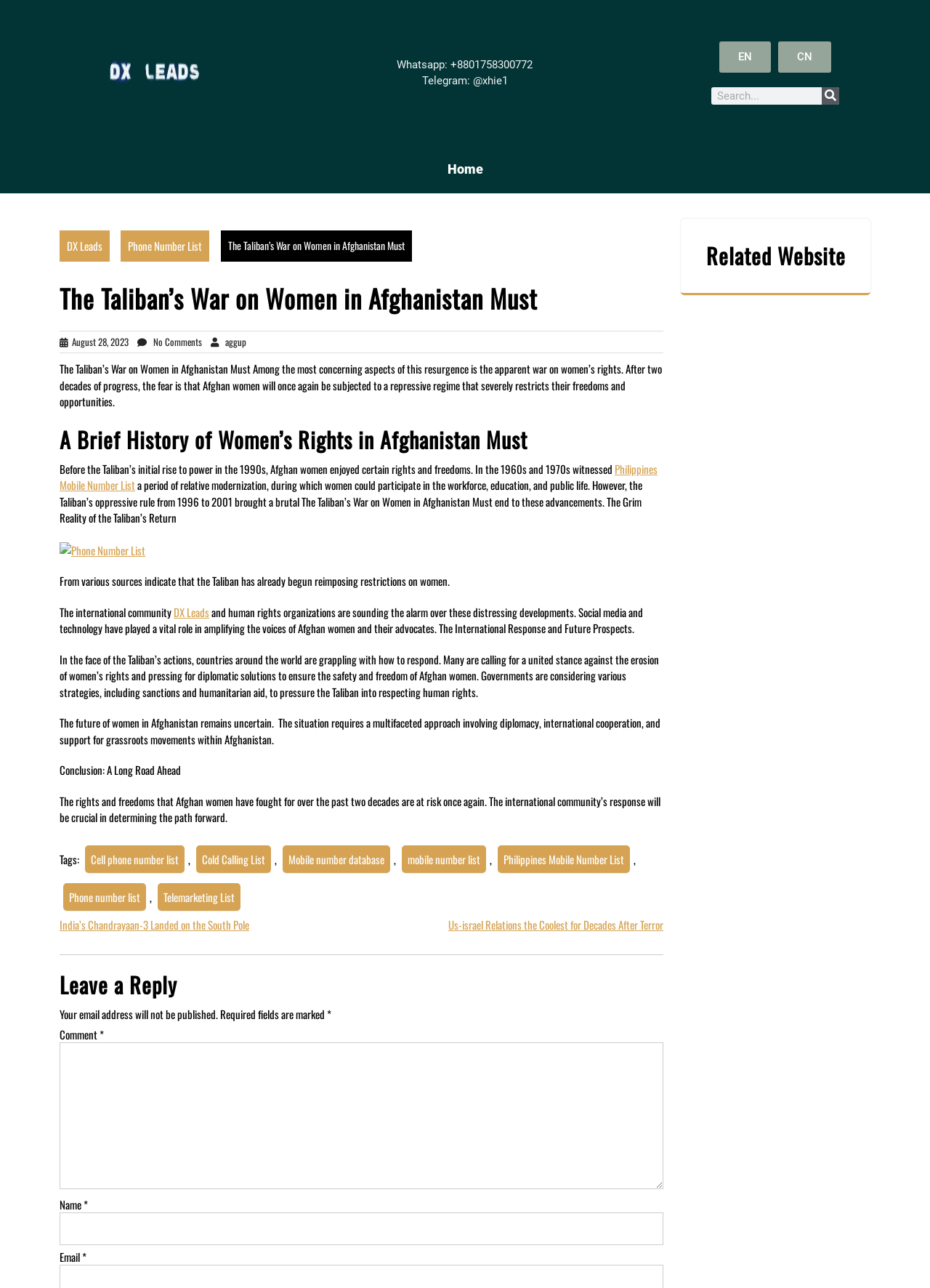Using the elements shown in the image, answer the question comprehensively: What is the purpose of the 'Leave a Reply' section?

The 'Leave a Reply' section is located at the bottom of the webpage and includes a text box and fields to enter name and email. This suggests that the purpose of the section is to allow users to comment on the article and engage in a discussion.